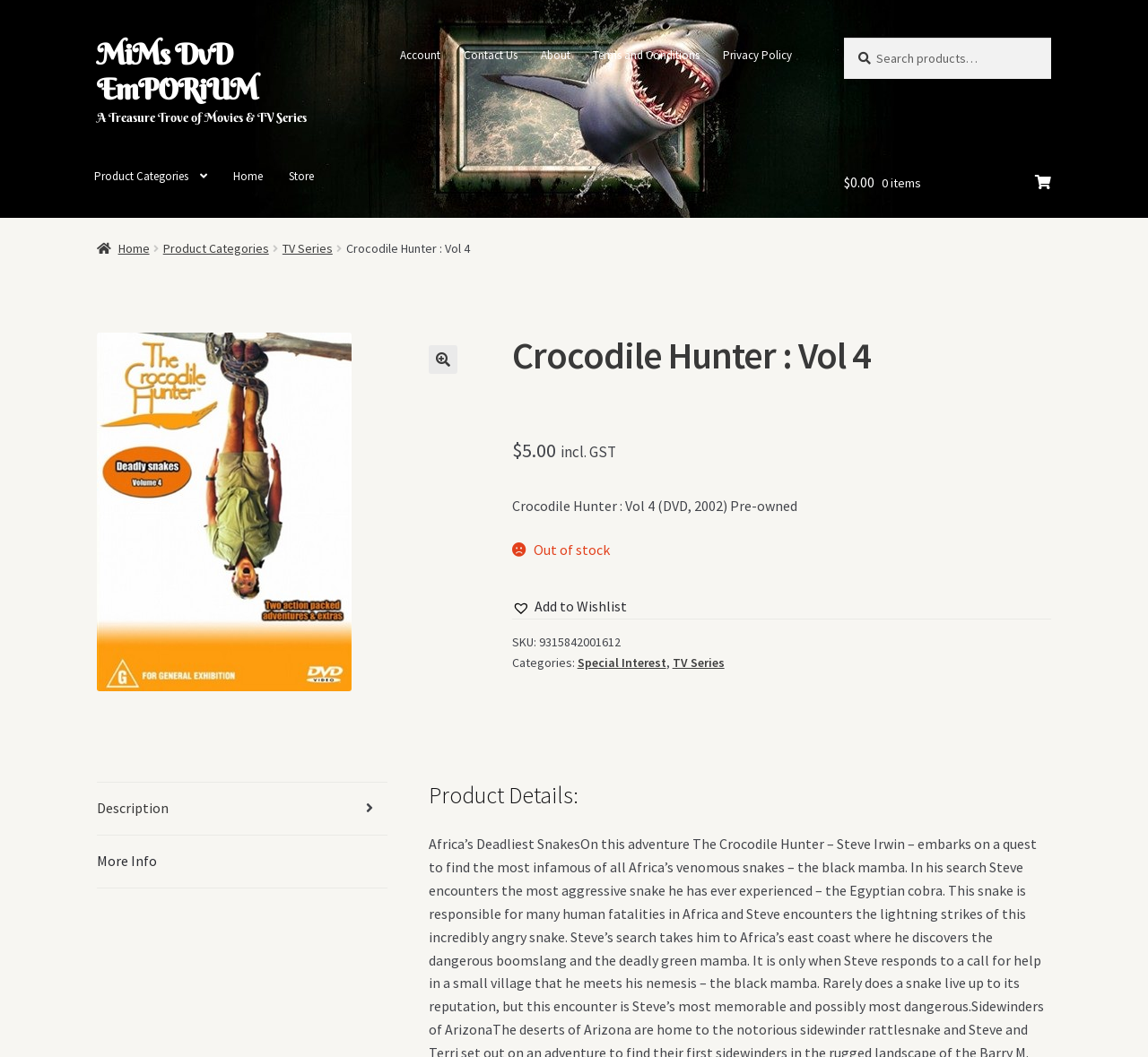Respond to the following question with a brief word or phrase:
What is the name of the DVD?

Crocodile Hunter : Vol 4